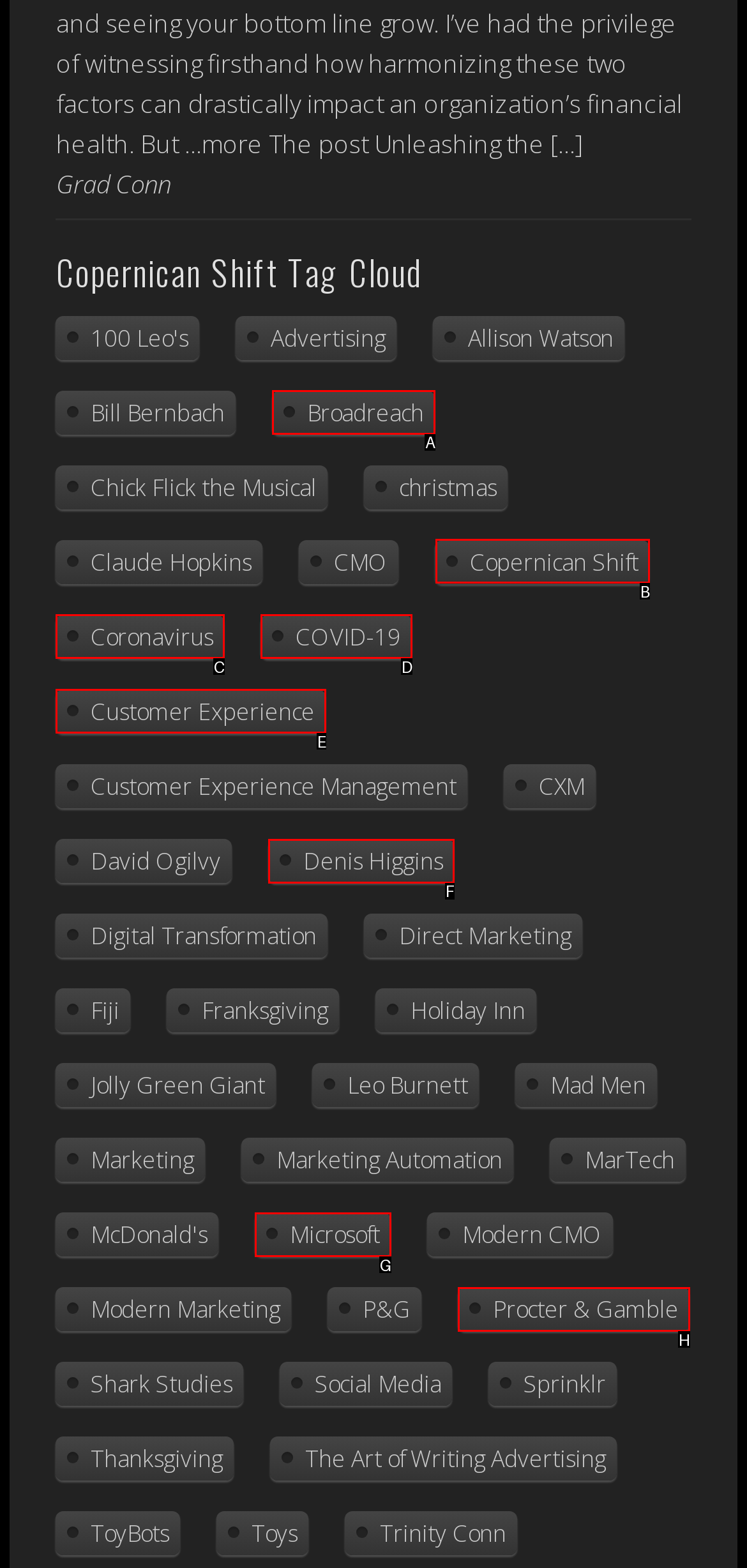For the instruction: Explore 'Copernican Shift', determine the appropriate UI element to click from the given options. Respond with the letter corresponding to the correct choice.

B